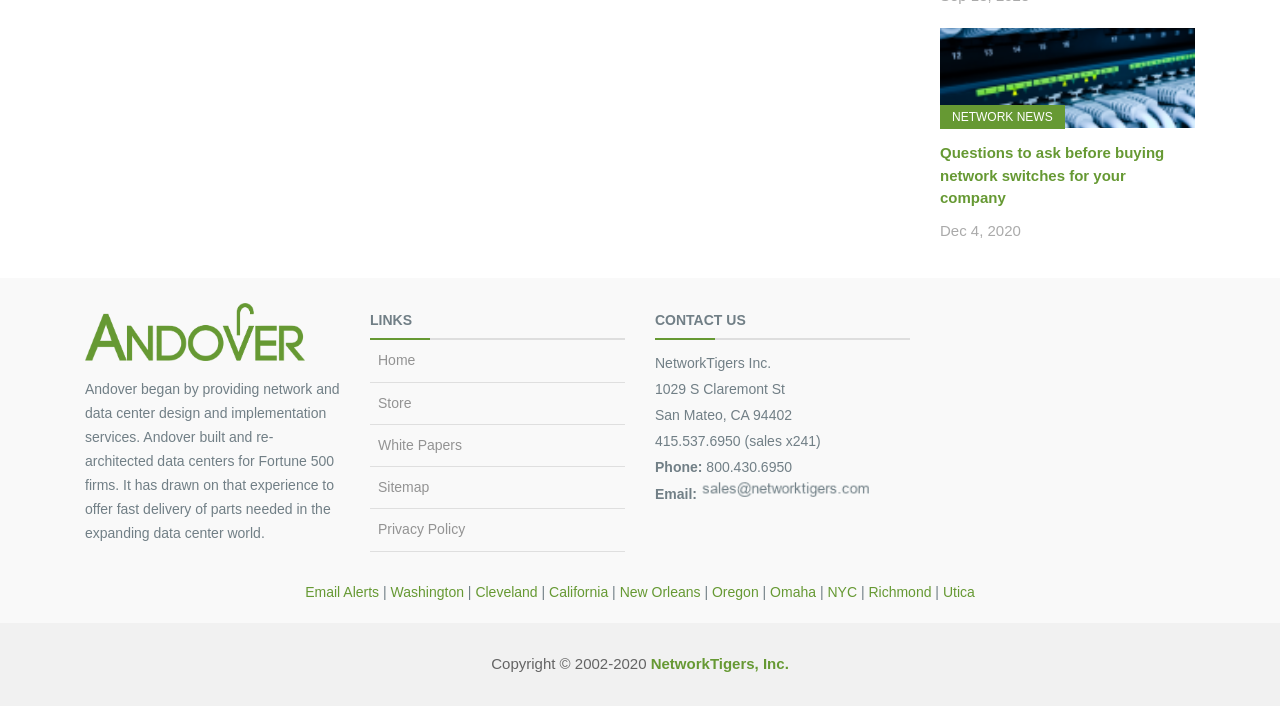What is the phone number mentioned in the CONTACT US section?
Use the image to give a comprehensive and detailed response to the question.

I found the phone number '415.537.6950' in the CONTACT US section, which is located below the company address and is labeled as 'sales x241'.